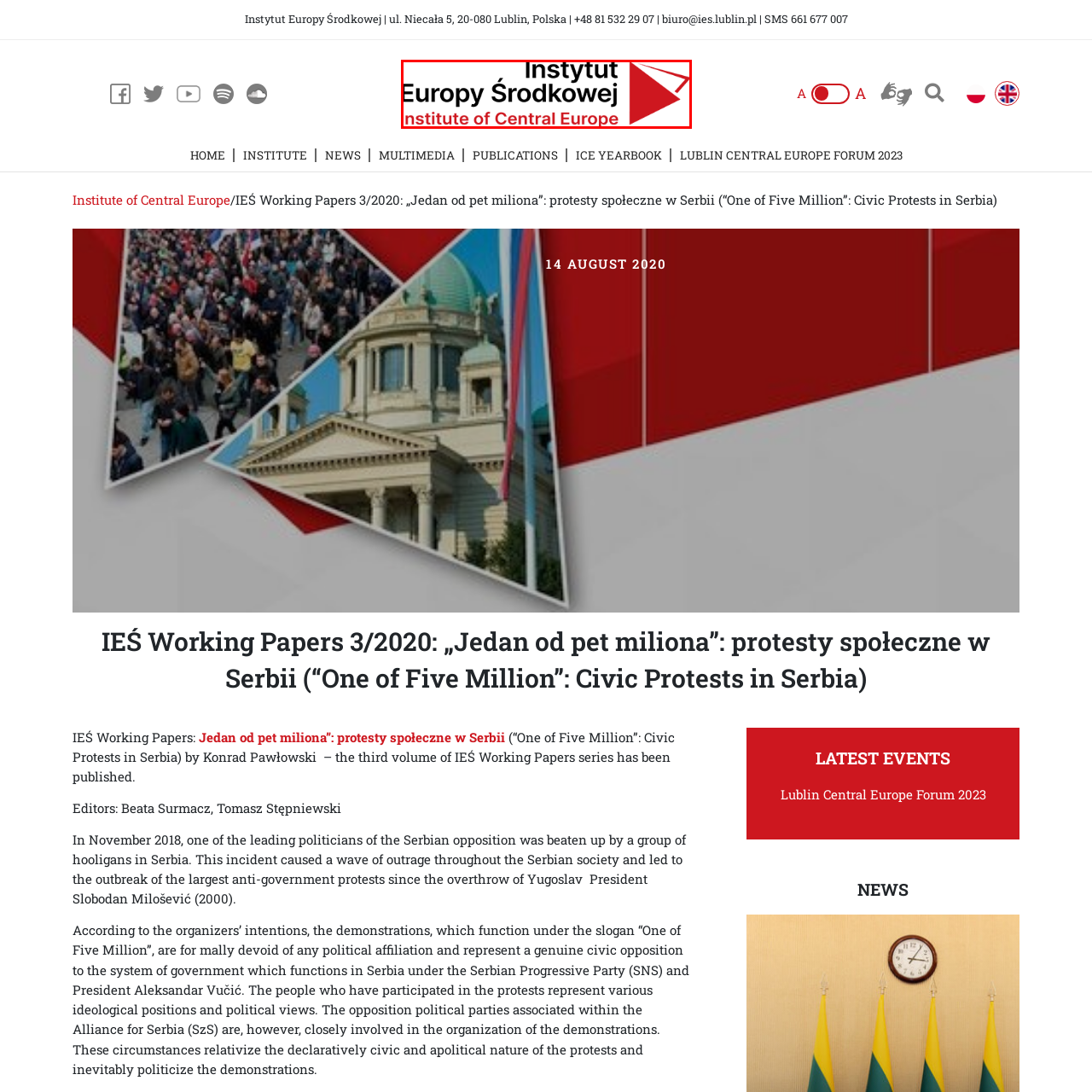What is the color of the English name in the logo?
Review the image encased within the red bounding box and supply a detailed answer according to the visual information available.

The logo includes the institute's name in both Polish and English. The English name 'Institute of Central Europe' is written in red.